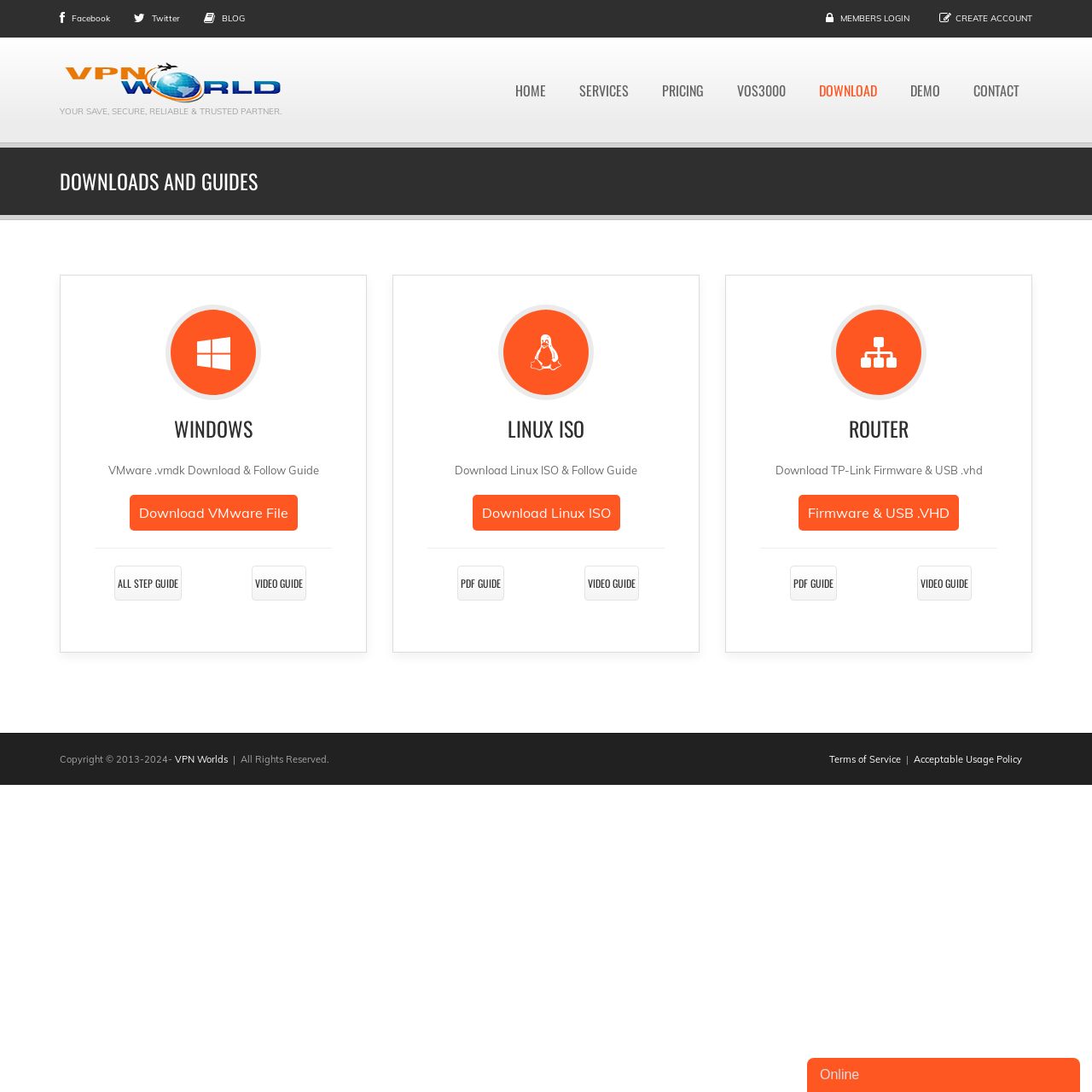Determine the bounding box coordinates for the area you should click to complete the following instruction: "Explore services".

[0.519, 0.066, 0.588, 0.1]